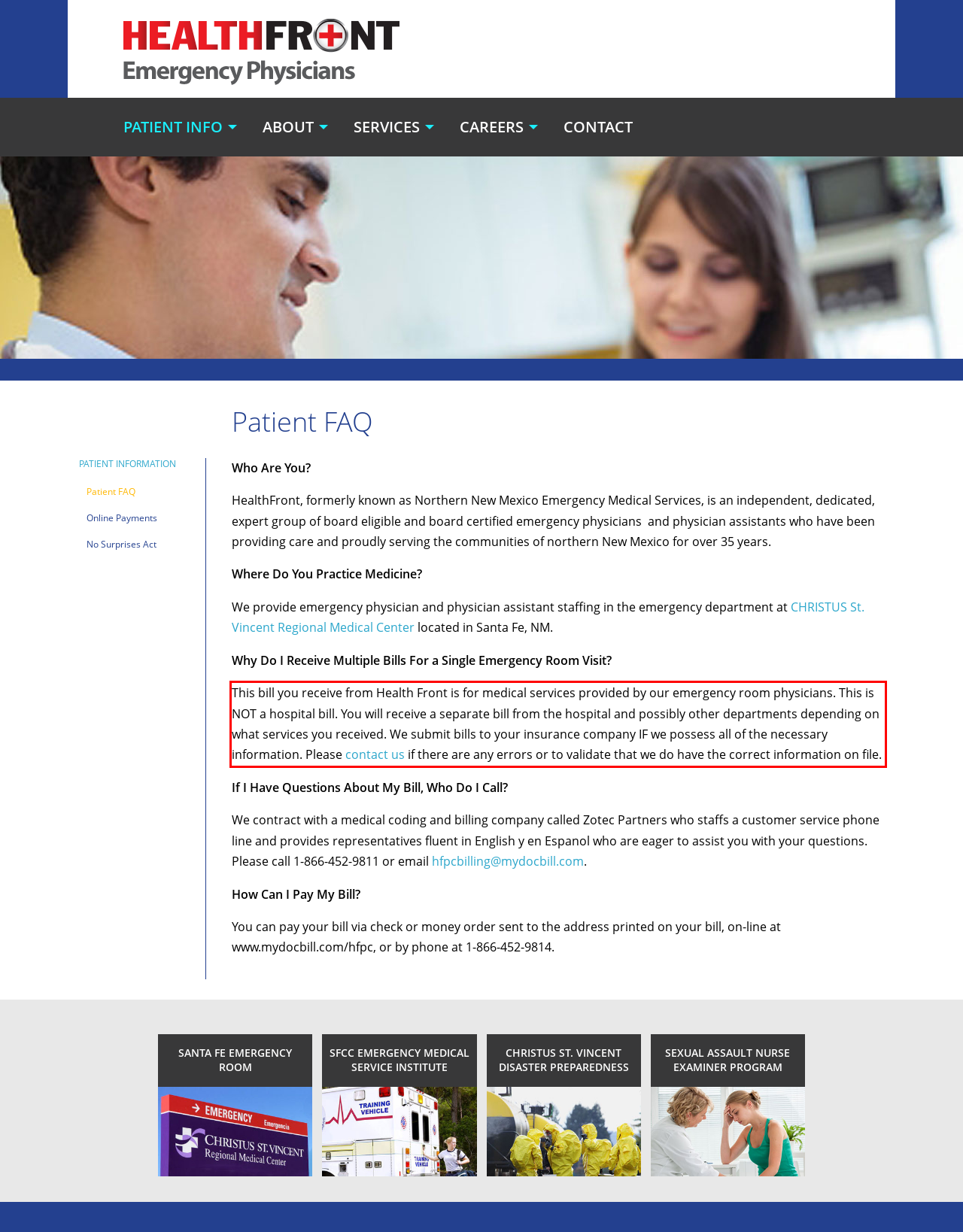Inspect the webpage screenshot that has a red bounding box and use OCR technology to read and display the text inside the red bounding box.

This bill you receive from Health Front is for medical services provided by our emergency room physicians. This is NOT a hospital bill. You will receive a separate bill from the hospital and possibly other departments depending on what services you received. We submit bills to your insurance company IF we possess all of the necessary information. Please contact us if there are any errors or to validate that we do have the correct information on file.